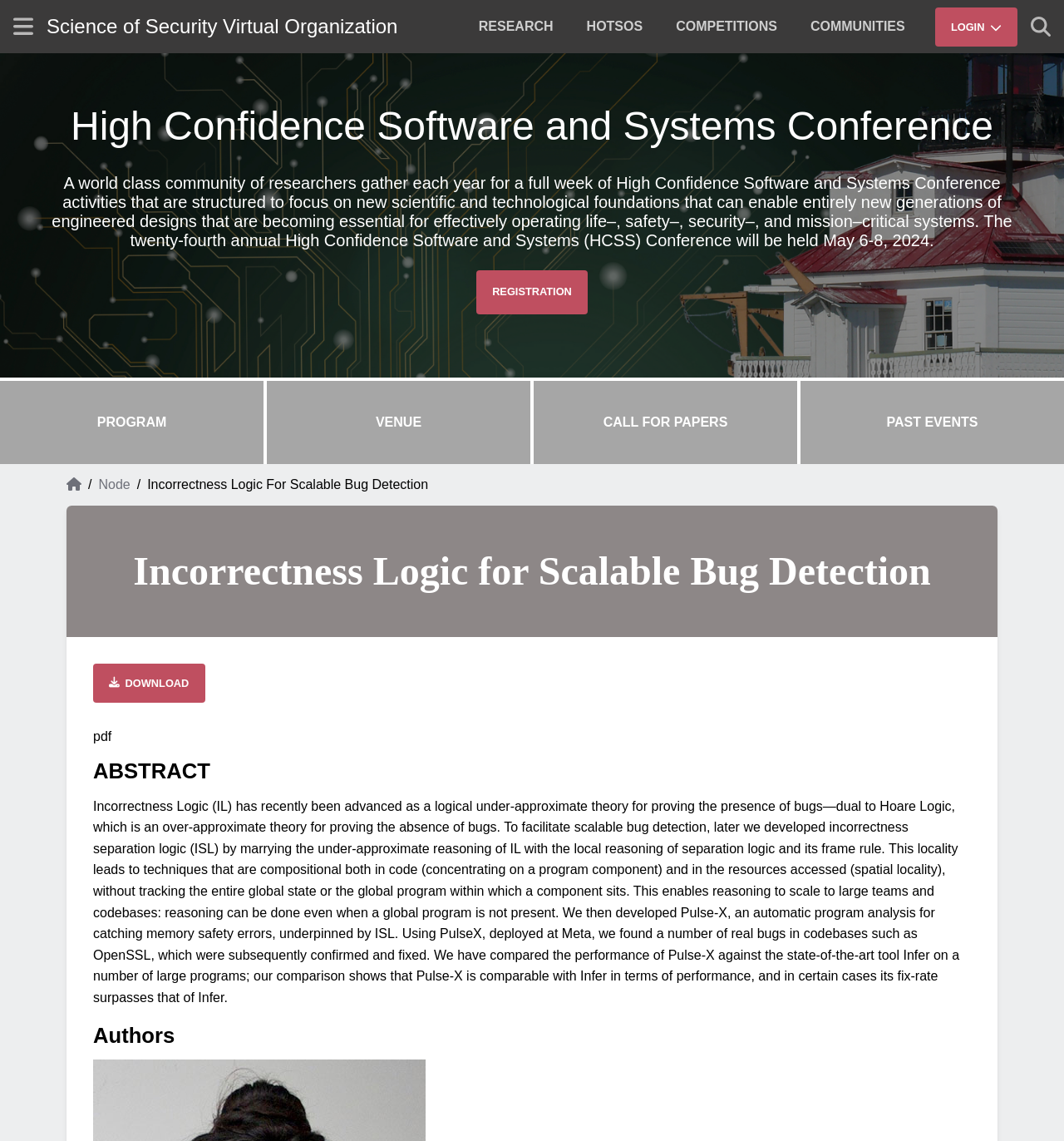Extract the main headline from the webpage and generate its text.

Incorrectness Logic for Scalable Bug Detection